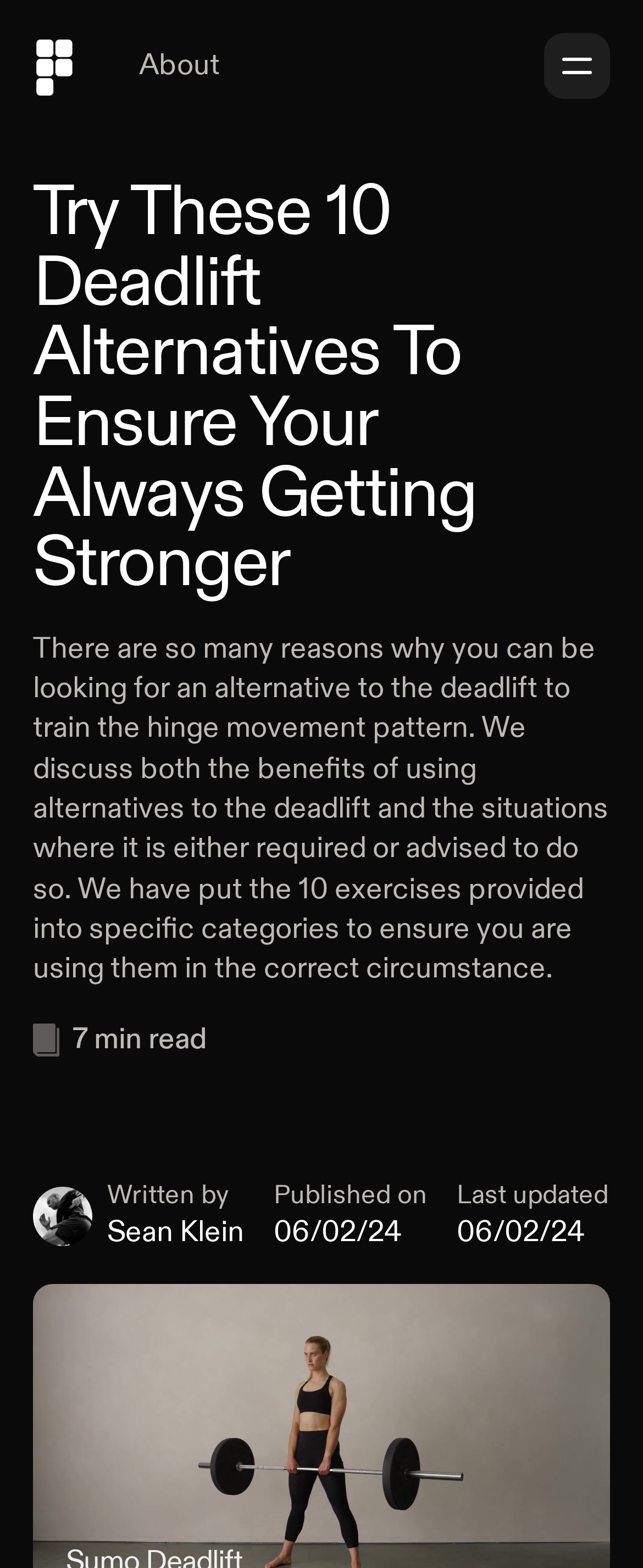Please answer the following question using a single word or phrase: 
What is the estimated reading time?

min read